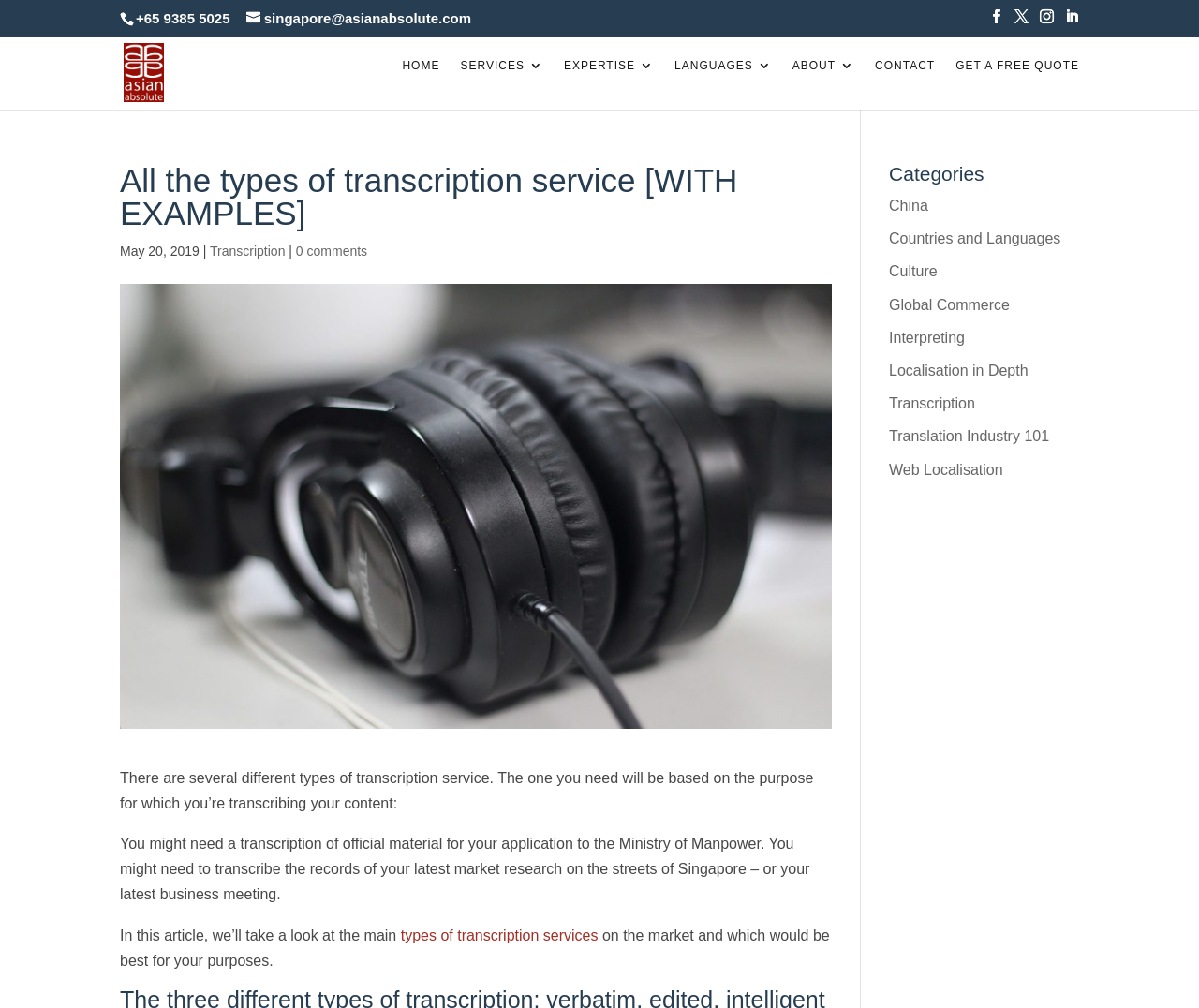How many categories are listed on the right side of the webpage?
Refer to the image and respond with a one-word or short-phrase answer.

10